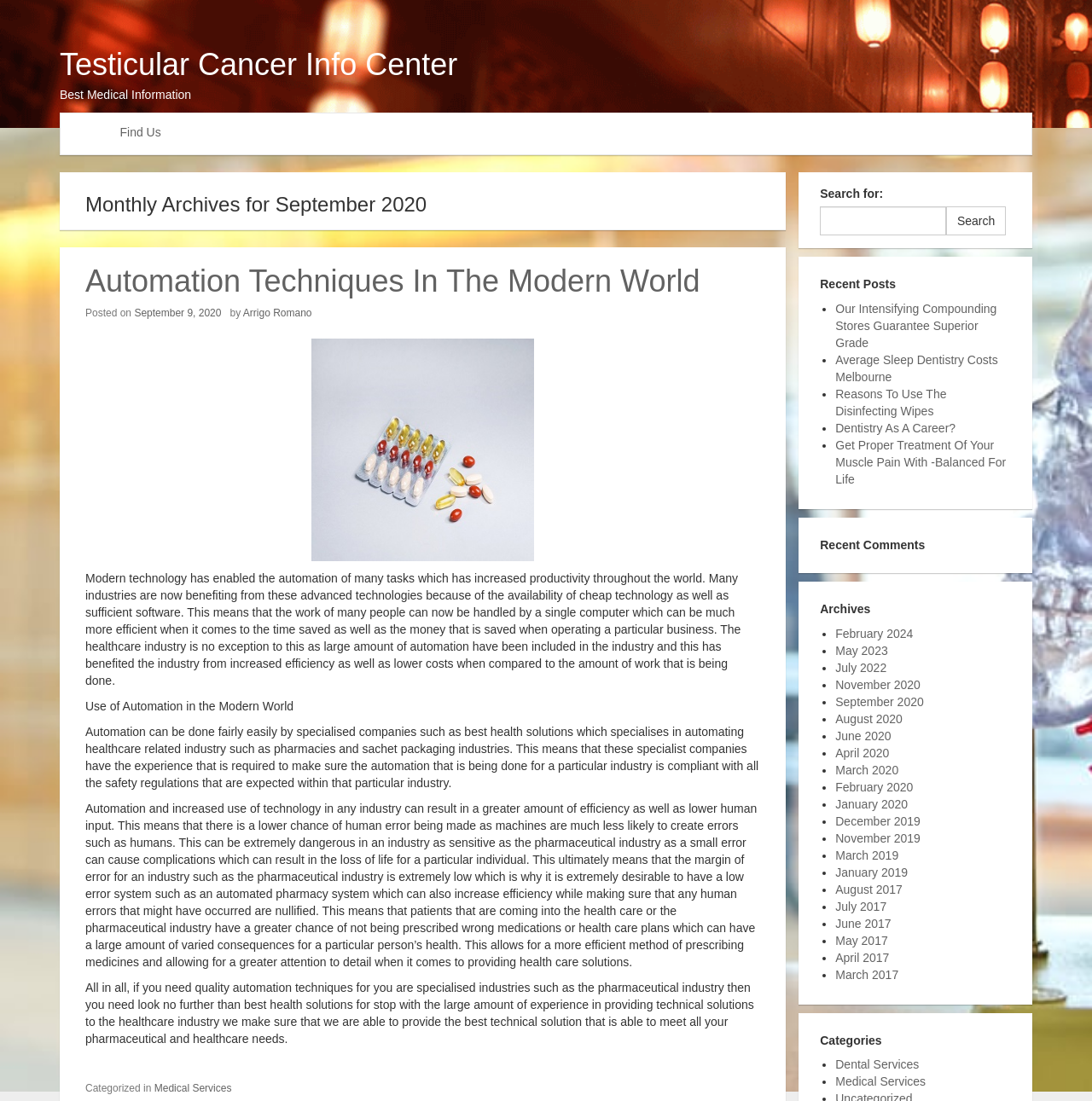Please extract the webpage's main title and generate its text content.

Automation Techniques In The Modern World